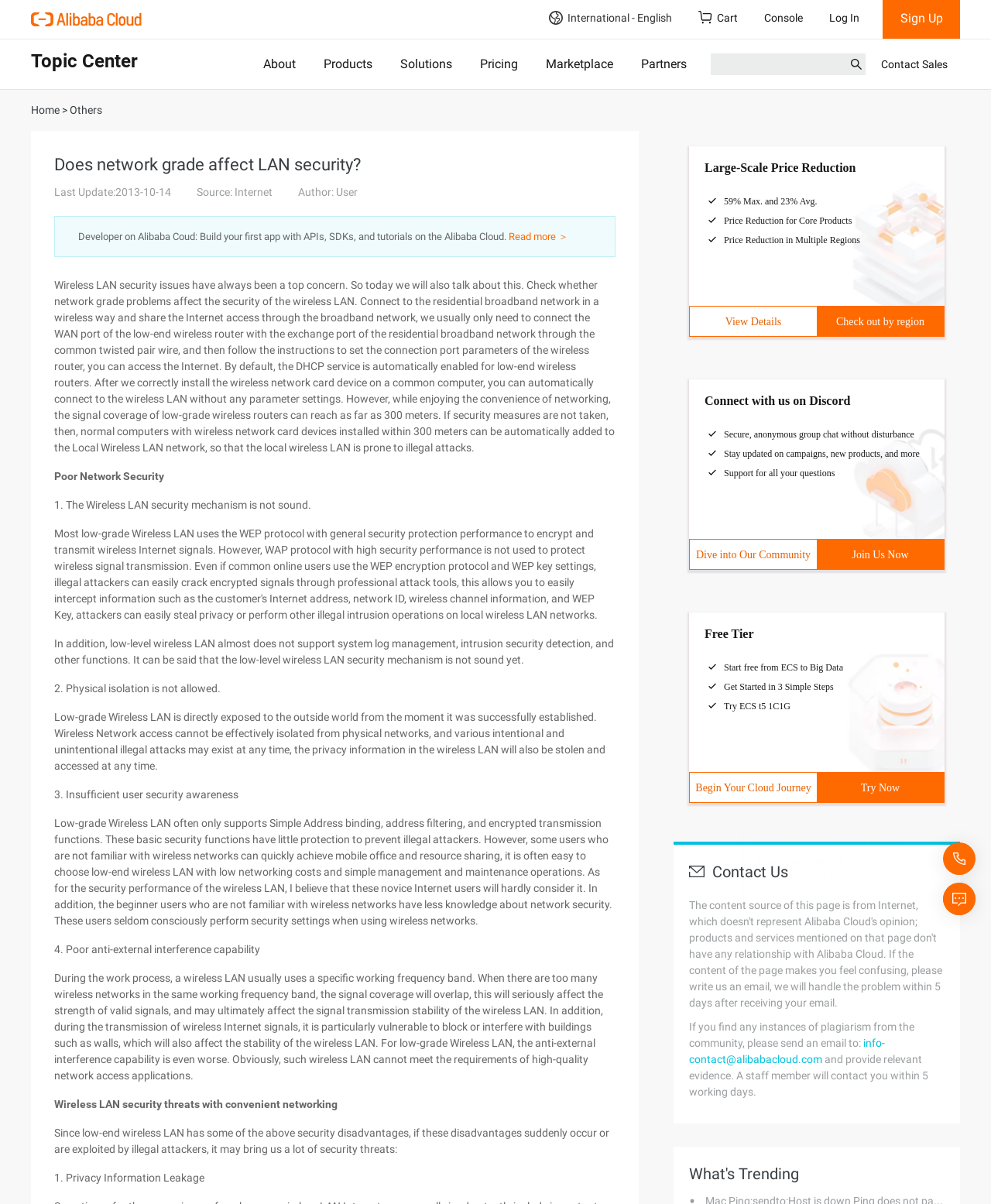Find and provide the bounding box coordinates for the UI element described with: "Dive into Our Community".

[0.696, 0.448, 0.824, 0.473]